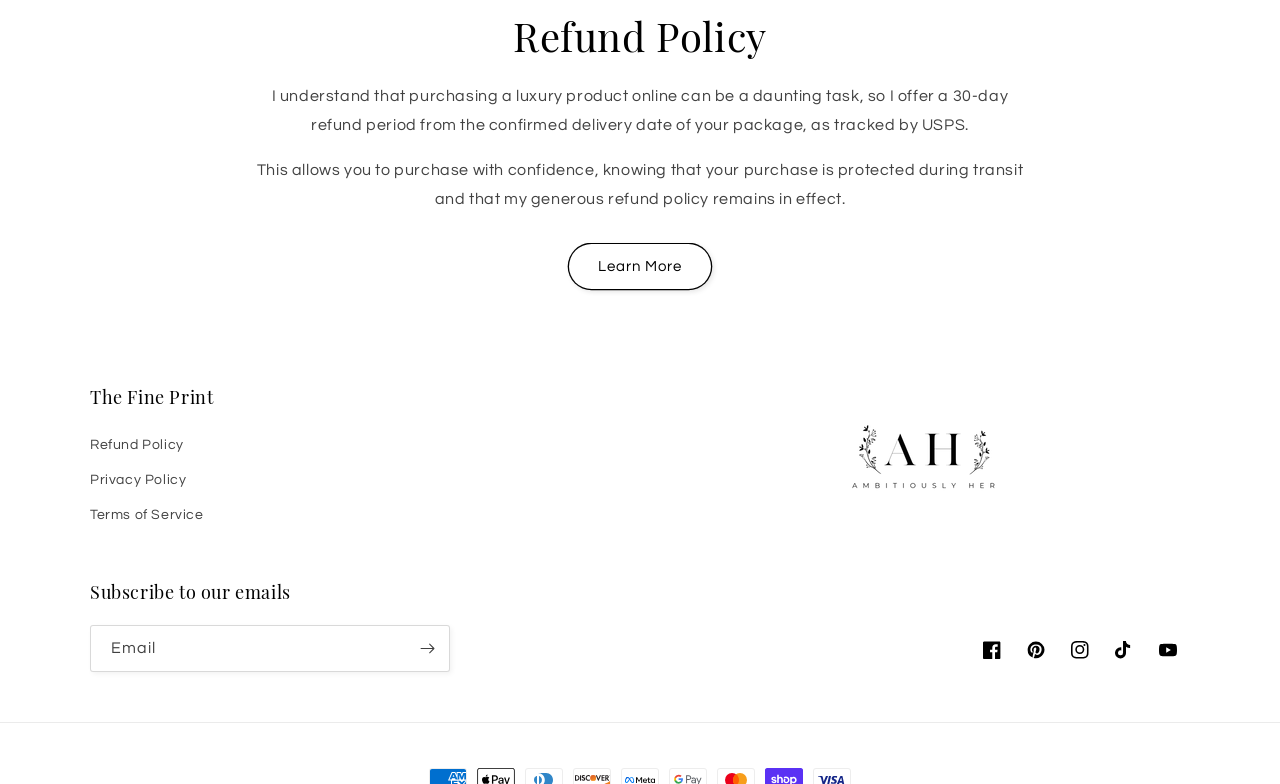What is the purpose of the 'Subscribe' button?
Observe the image and answer the question with a one-word or short phrase response.

To subscribe to emails